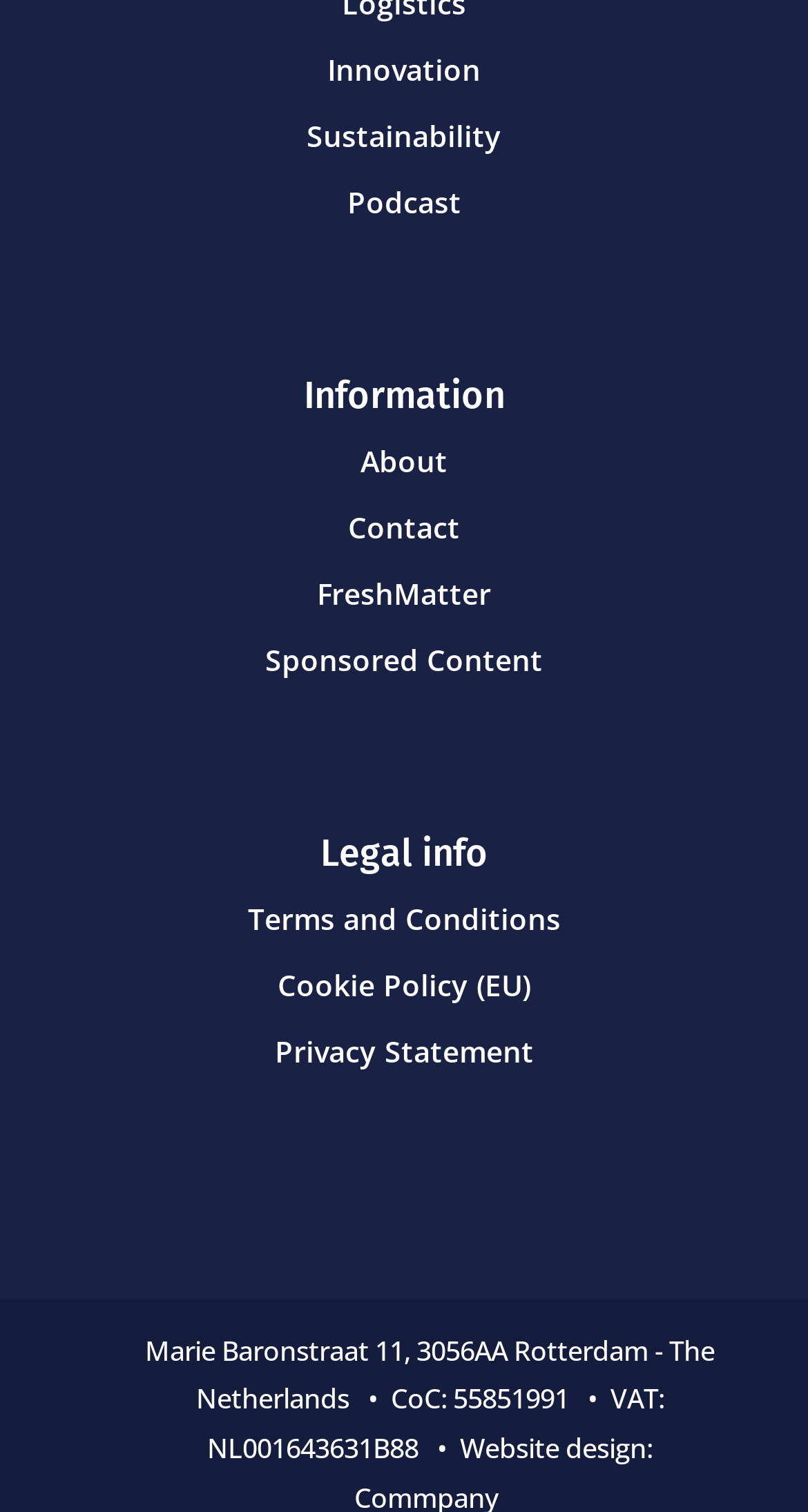What is the VAT number of the company?
Please respond to the question with a detailed and informative answer.

I found the VAT number of the company by looking at the StaticText element at the bottom of the page. The VAT number is 'NL001643631B88', which is located in the element with ID 478.